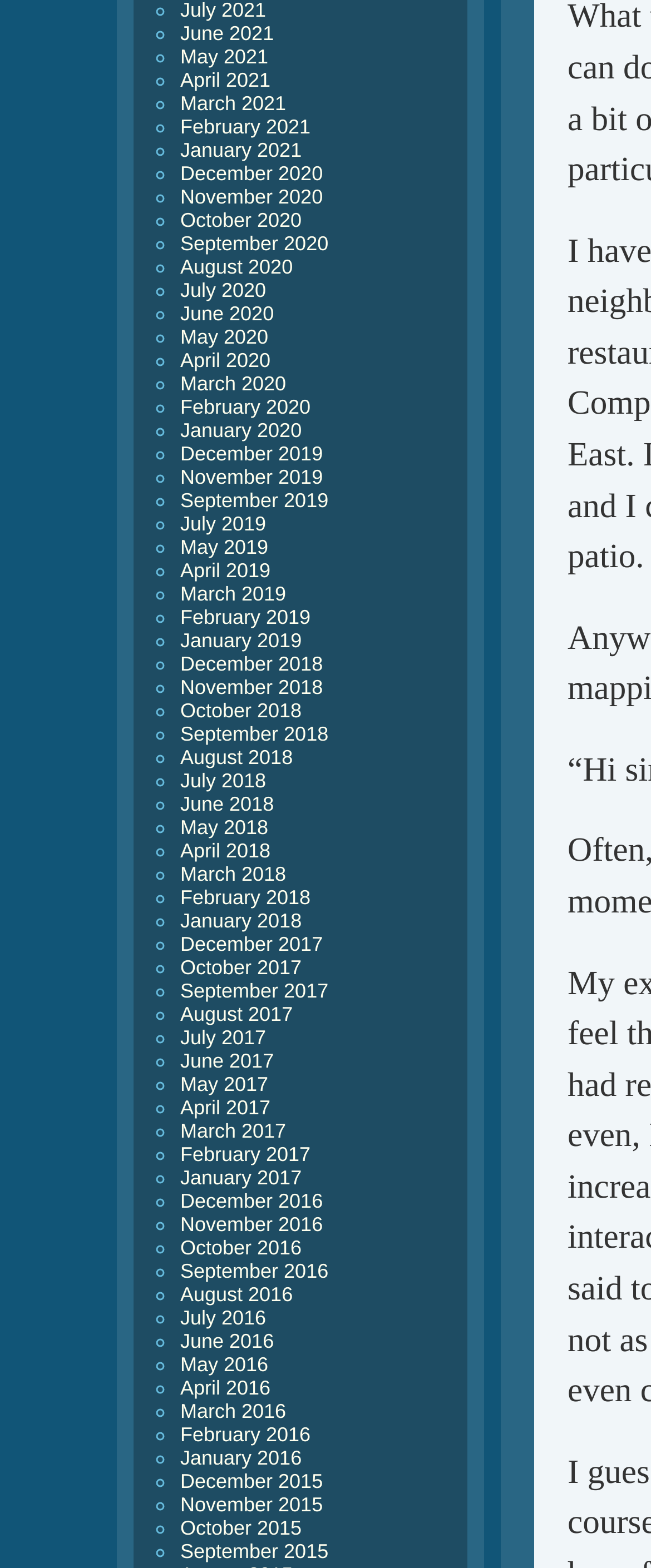What is the earliest month listed?
Analyze the image and provide a thorough answer to the question.

By examining the list of links, I can see that the earliest month listed is January 2018, which is the last item in the list.